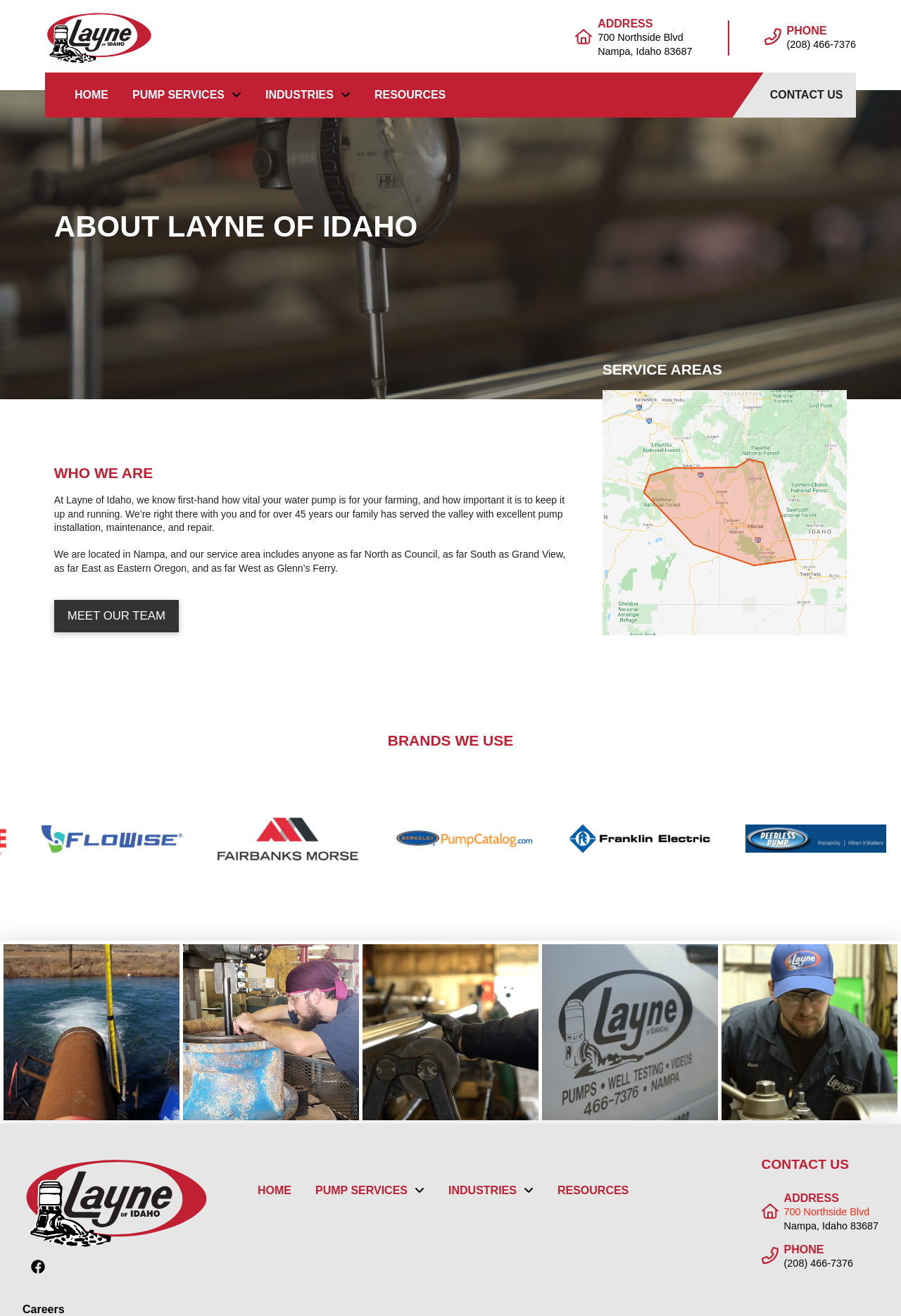Locate the bounding box coordinates of the item that should be clicked to fulfill the instruction: "Go to Homepage".

None